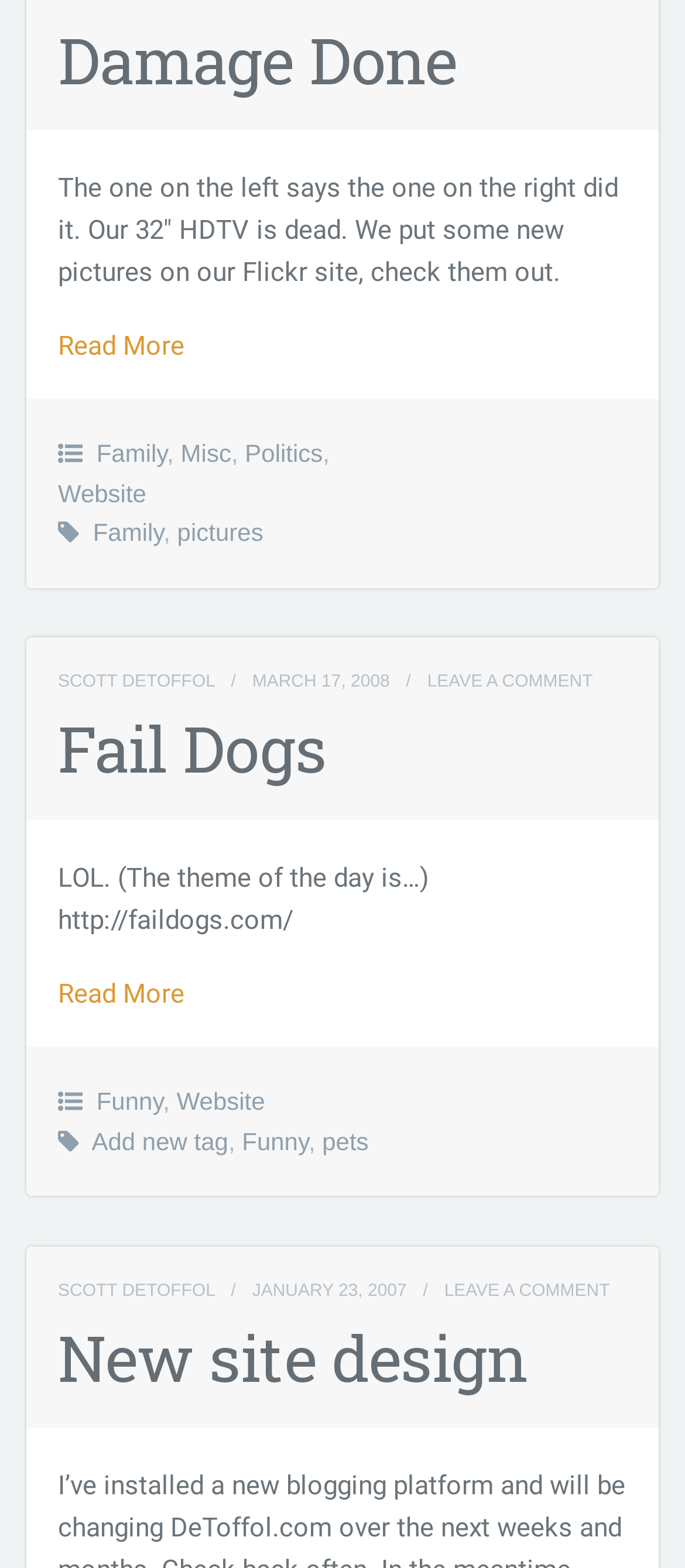Please answer the following question using a single word or phrase: What is the theme of the second blog post?

Fail Dogs